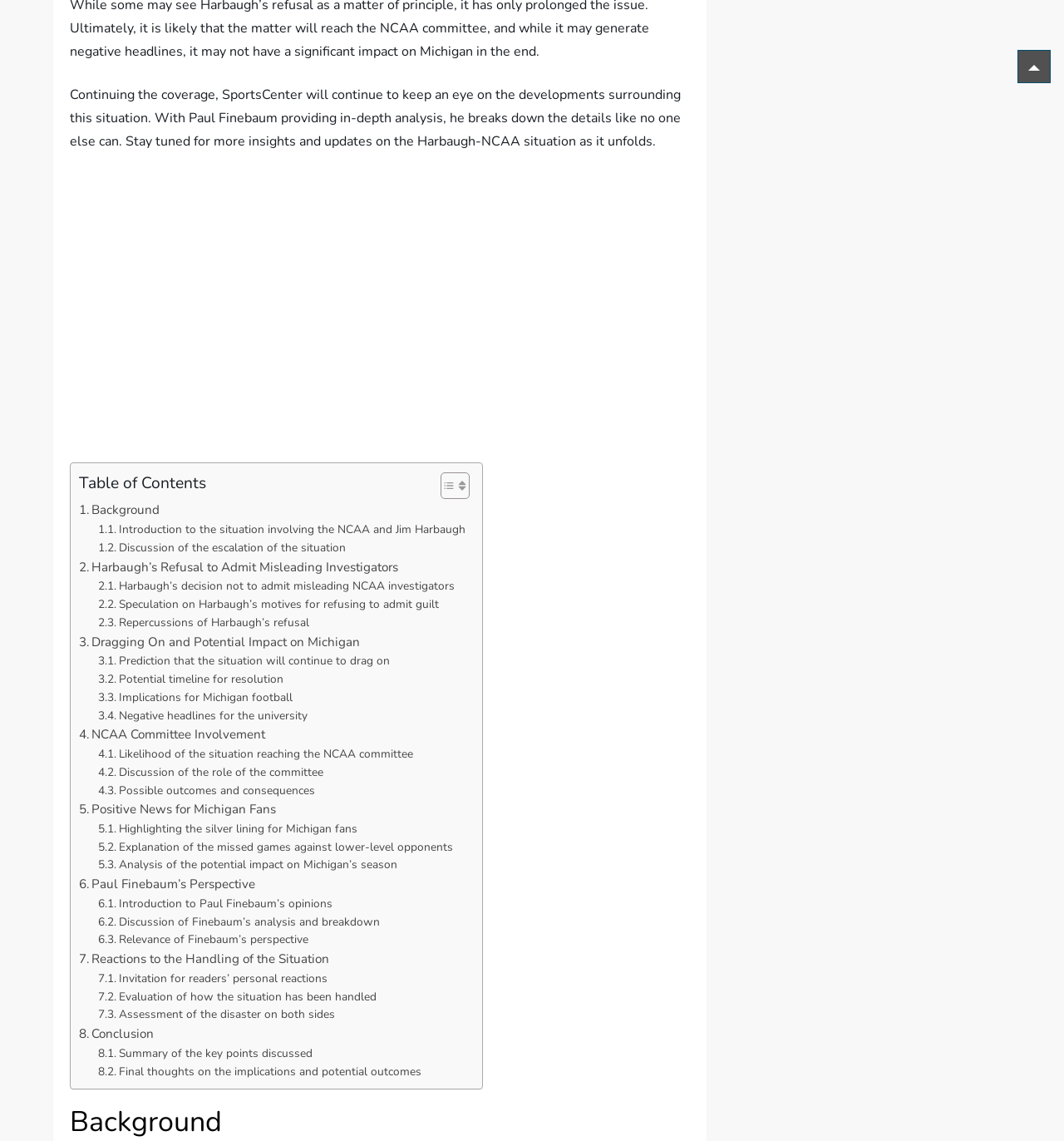Please identify the bounding box coordinates of the element's region that needs to be clicked to fulfill the following instruction: "Read Conclusion". The bounding box coordinates should consist of four float numbers between 0 and 1, i.e., [left, top, right, bottom].

[0.074, 0.897, 0.145, 0.915]